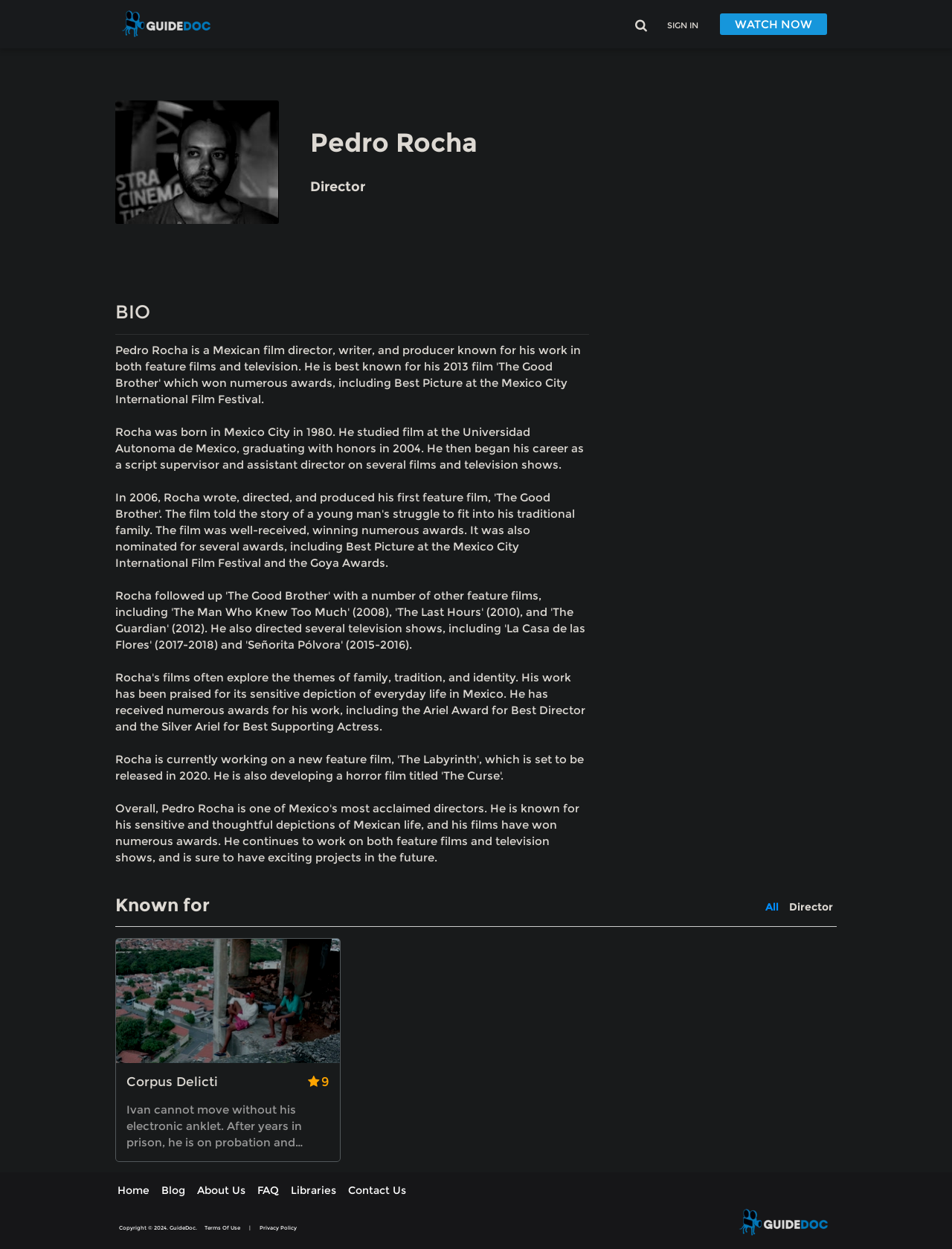Determine the bounding box coordinates of the region I should click to achieve the following instruction: "Click the logo". Ensure the bounding box coordinates are four float numbers between 0 and 1, i.e., [left, top, right, bottom].

[0.121, 0.005, 0.23, 0.034]